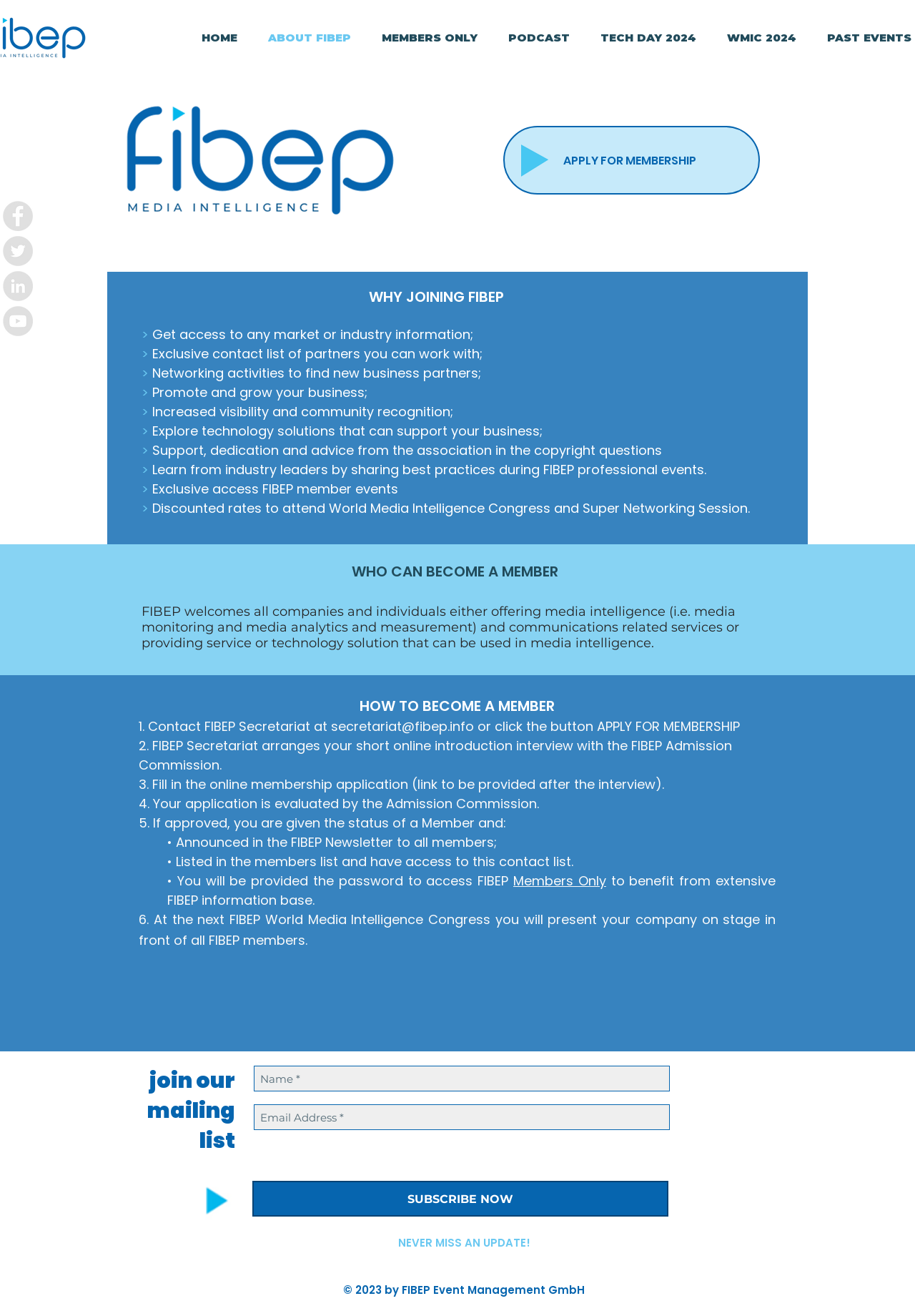Please provide a comprehensive response to the question below by analyzing the image: 
What is the purpose of the 'APPLY FOR MEMBERSHIP' button?

The 'APPLY FOR MEMBERSHIP' button is prominently displayed on the webpage, and its purpose is to allow interested individuals or companies to apply for membership in FIBEP, which is further explained in the membership process section.